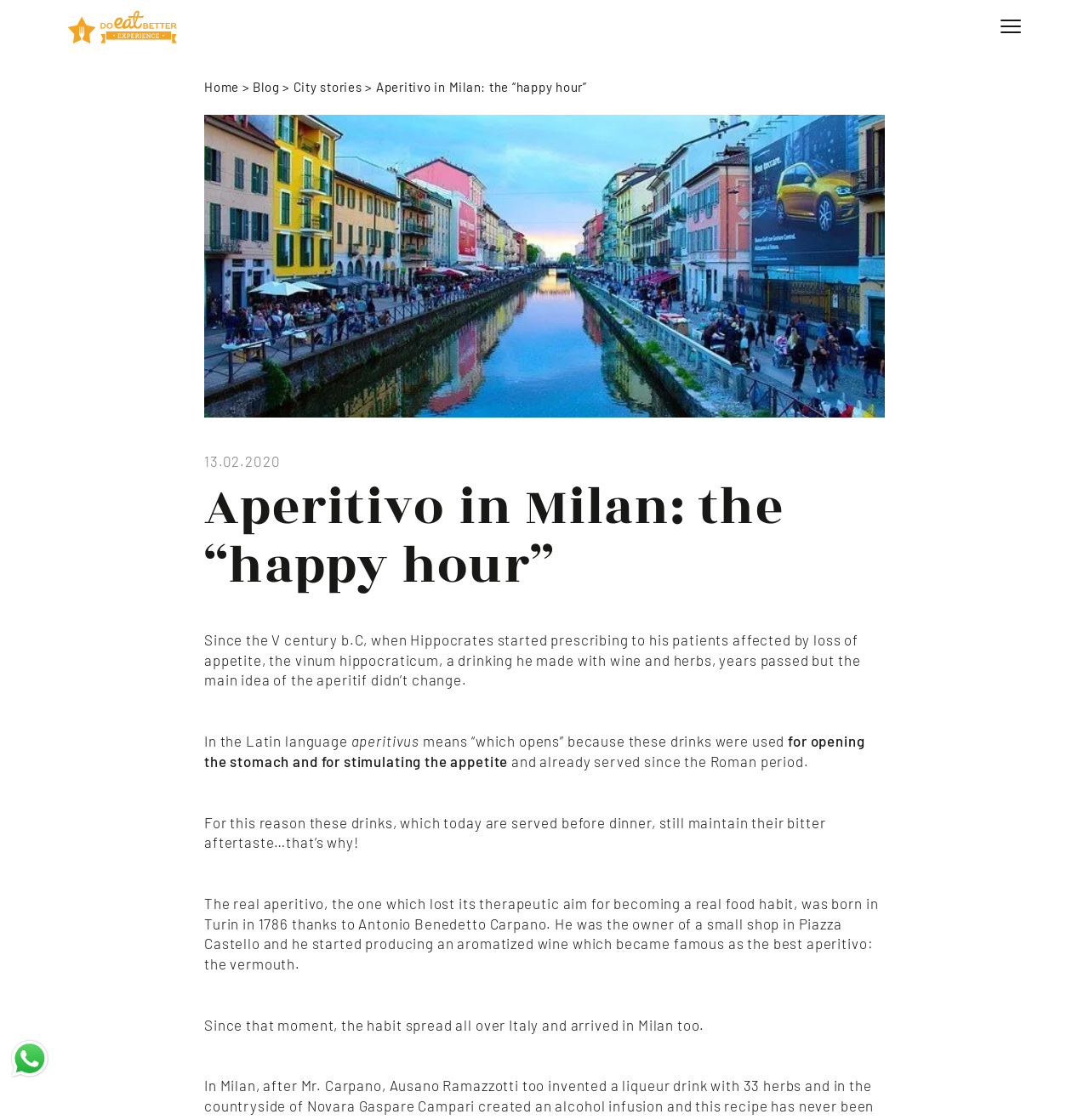Identify the webpage's primary heading and generate its text.

Aperitivo in Milan: the “happy hour”